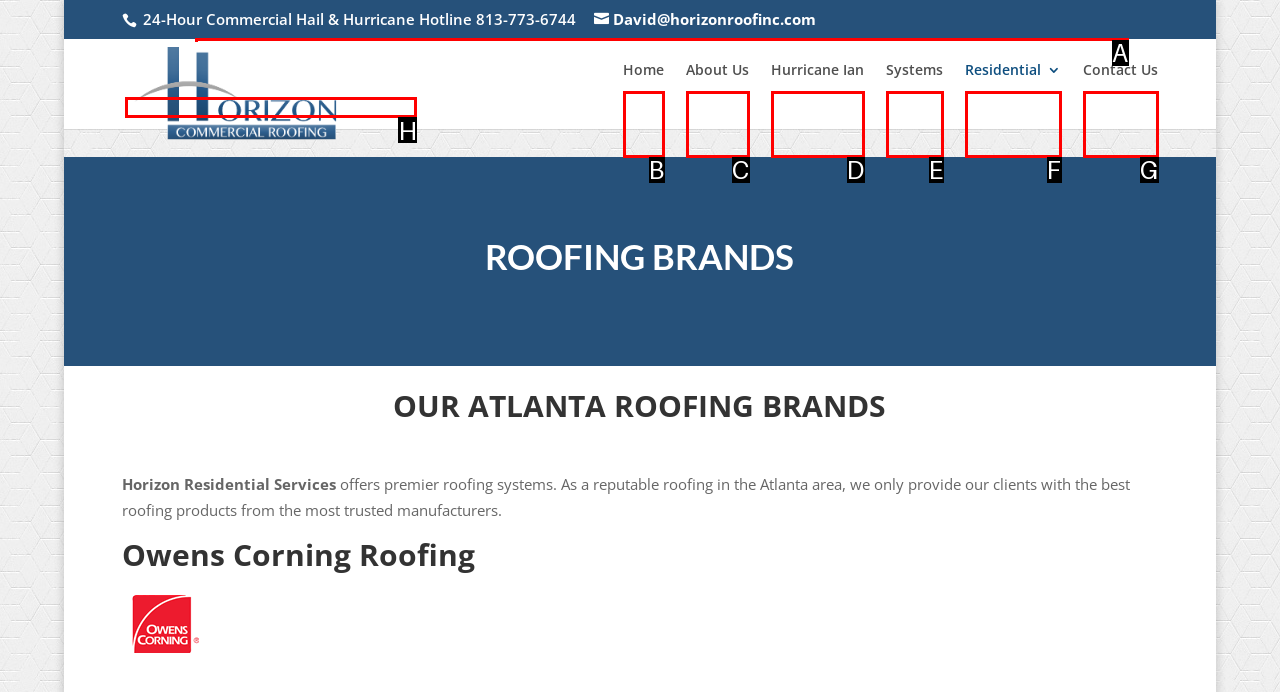Which option corresponds to the following element description: alt="Horizon Roof, Inc"?
Please provide the letter of the correct choice.

H